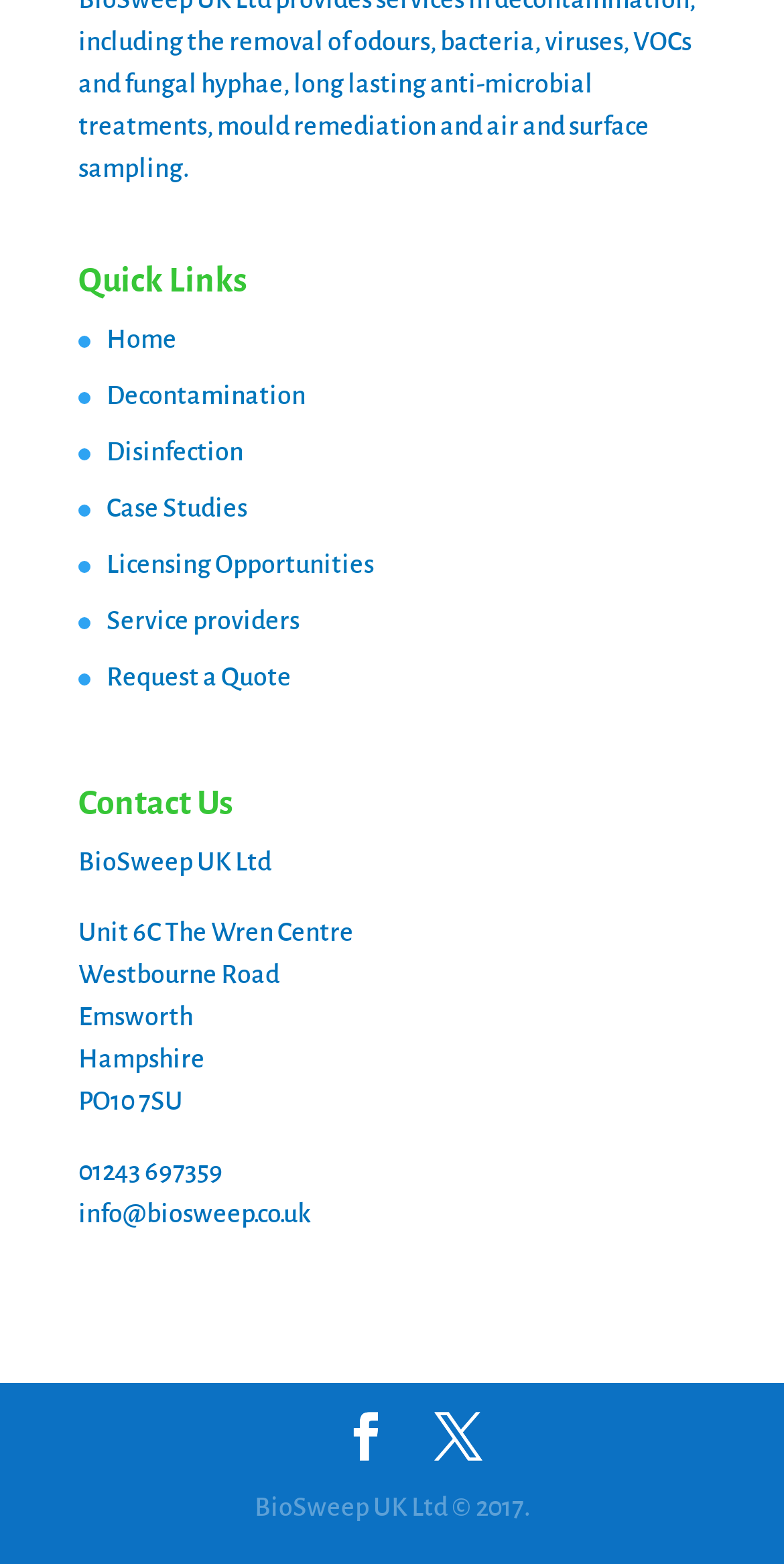What is the phone number of the company?
Based on the image, answer the question with a single word or brief phrase.

01243 697359